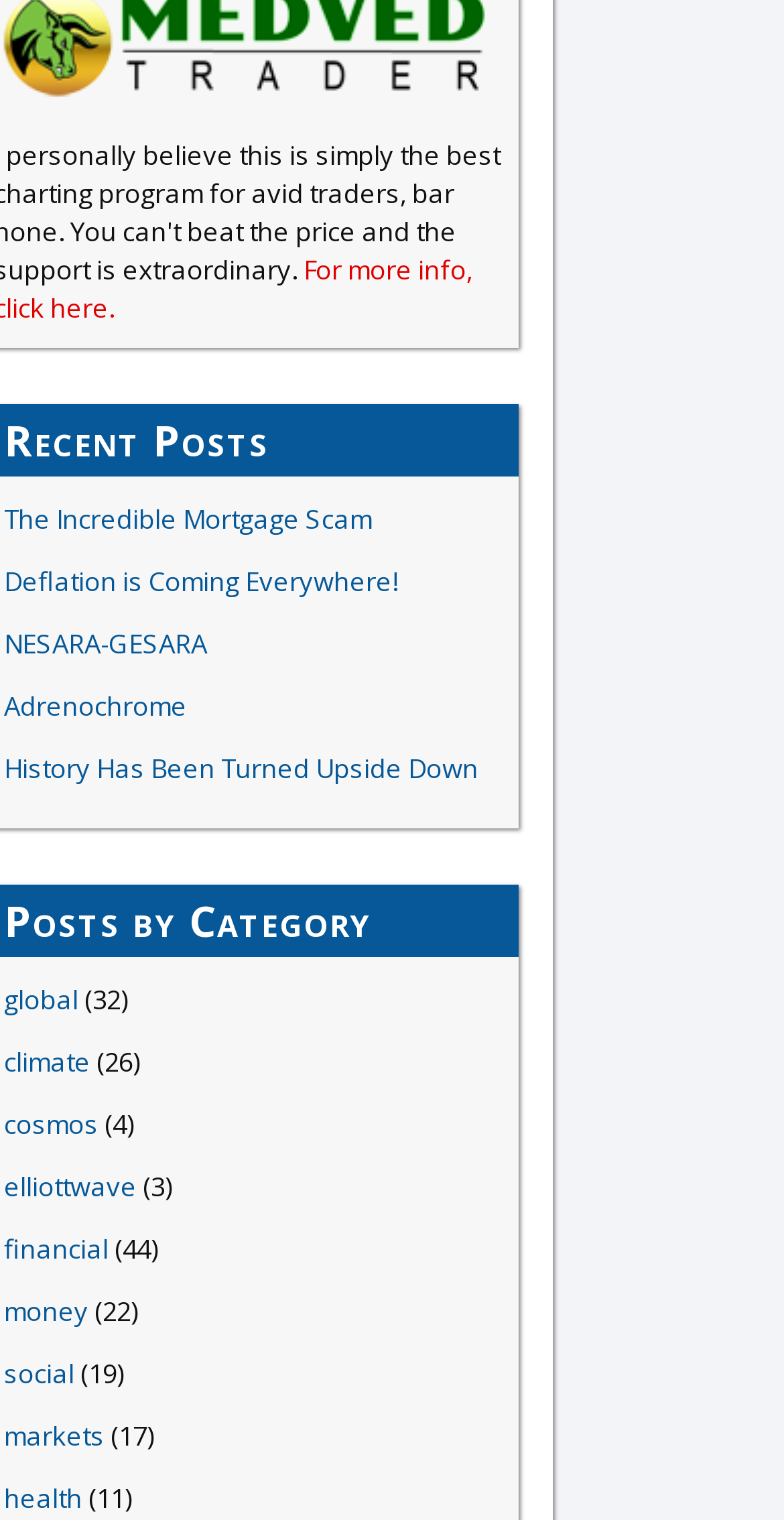How many links have a number in their text? Based on the screenshot, please respond with a single word or phrase.

7